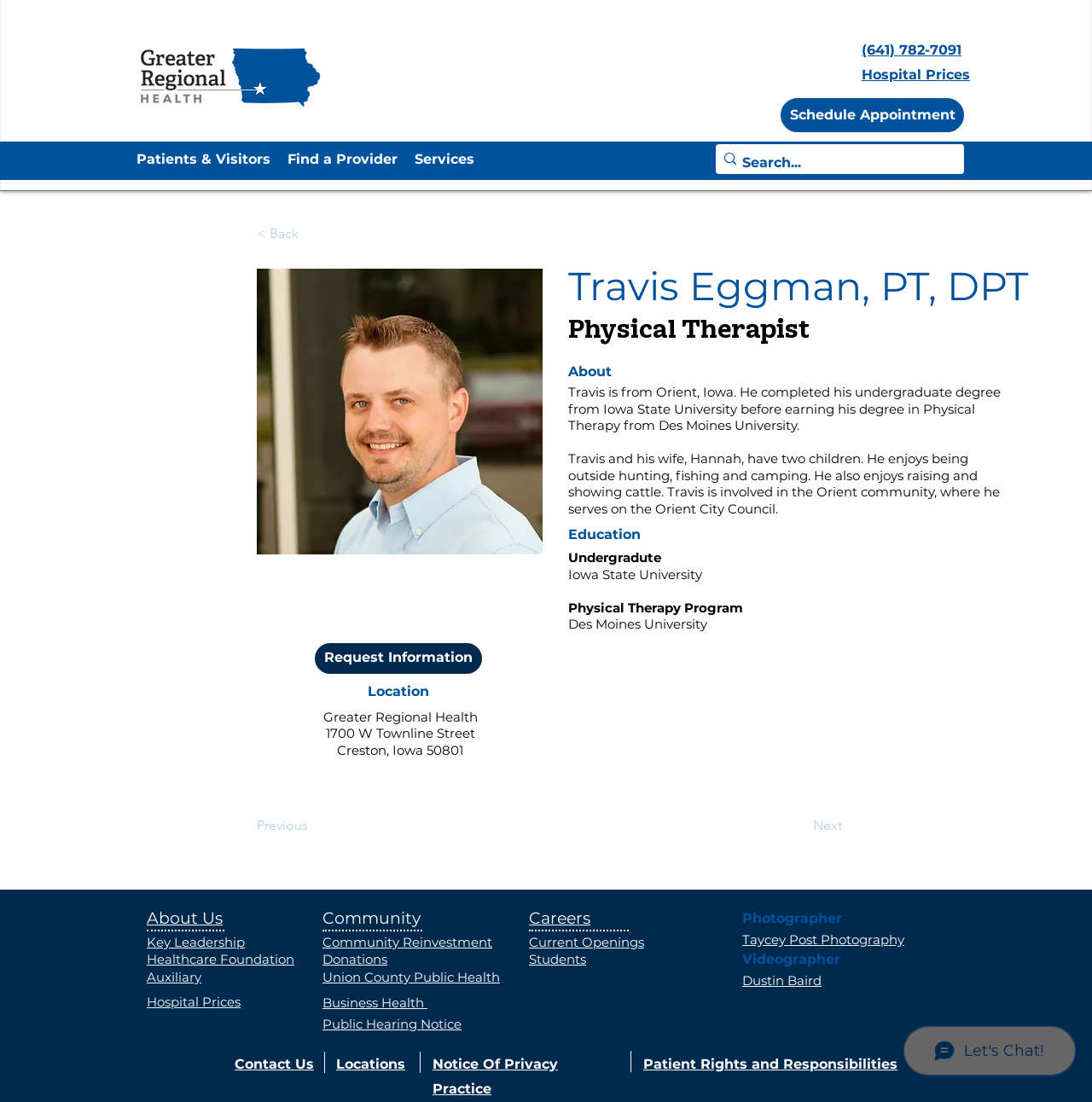Can you find the bounding box coordinates of the area I should click to execute the following instruction: "Search our catalog"?

None